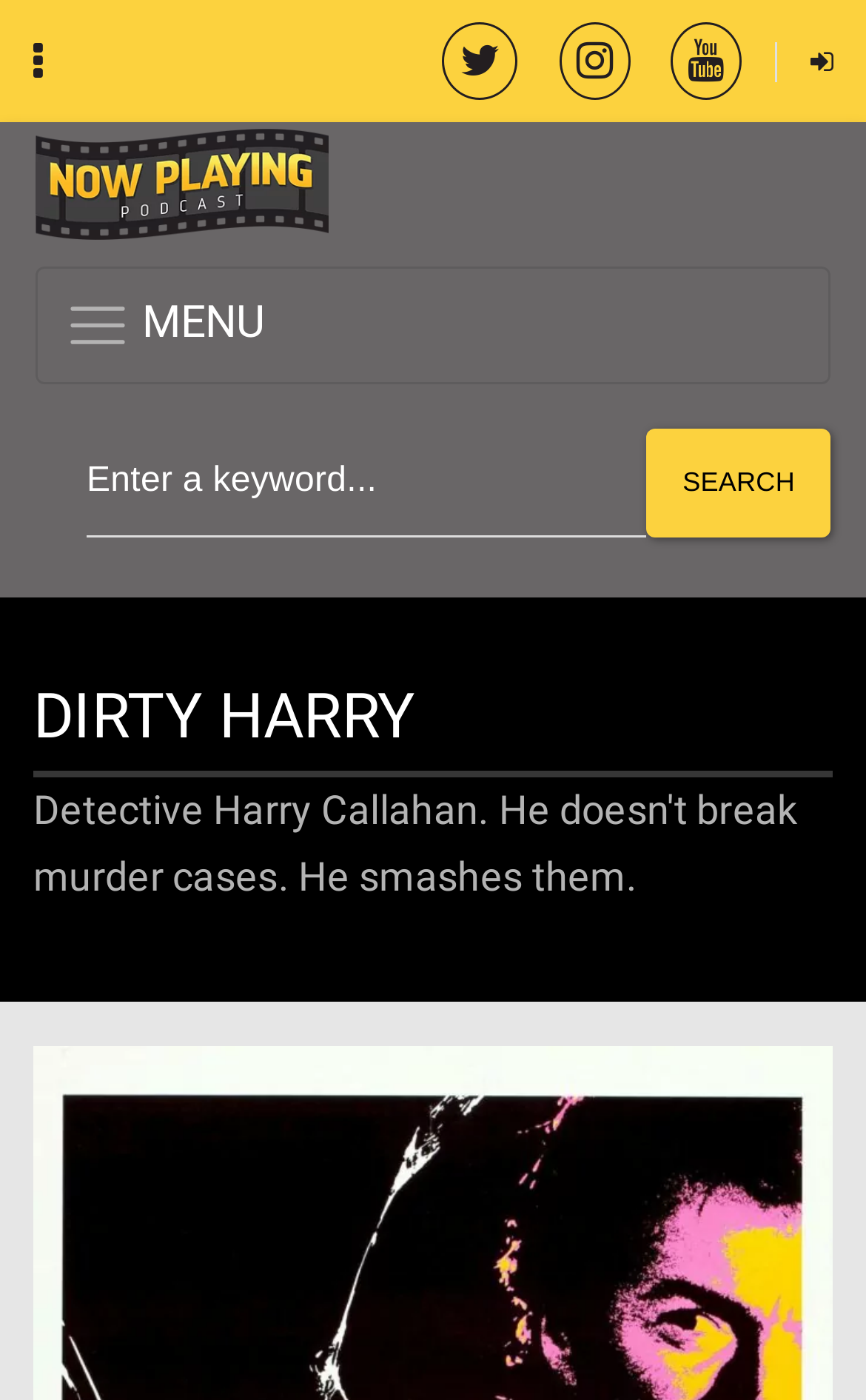Extract the bounding box coordinates for the described element: "MENU". The coordinates should be represented as four float numbers between 0 and 1: [left, top, right, bottom].

[0.041, 0.191, 0.959, 0.275]